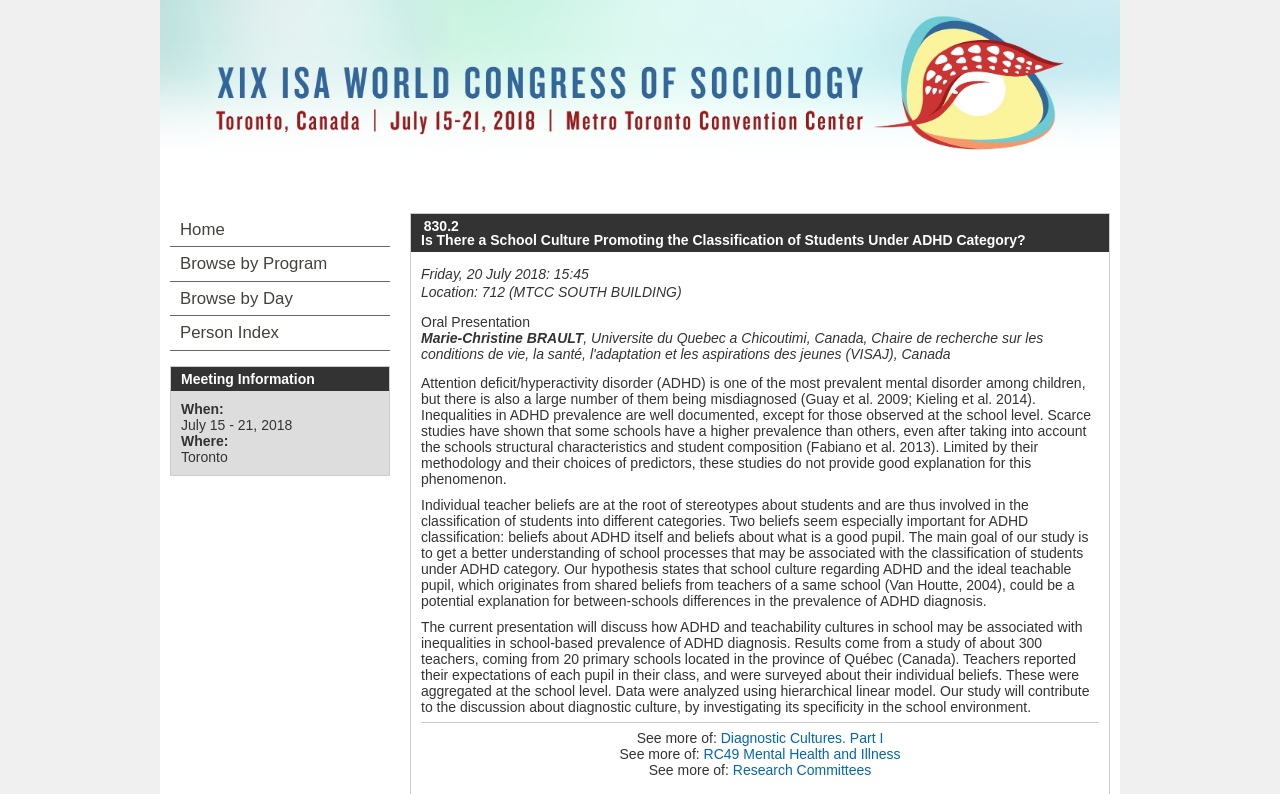What is the date of the oral presentation?
Give a detailed explanation using the information visible in the image.

I found the date of the oral presentation by looking at the StaticText element with the text 'Friday, 20 July 2018: 15:45' which indicates the date and time of the presentation.